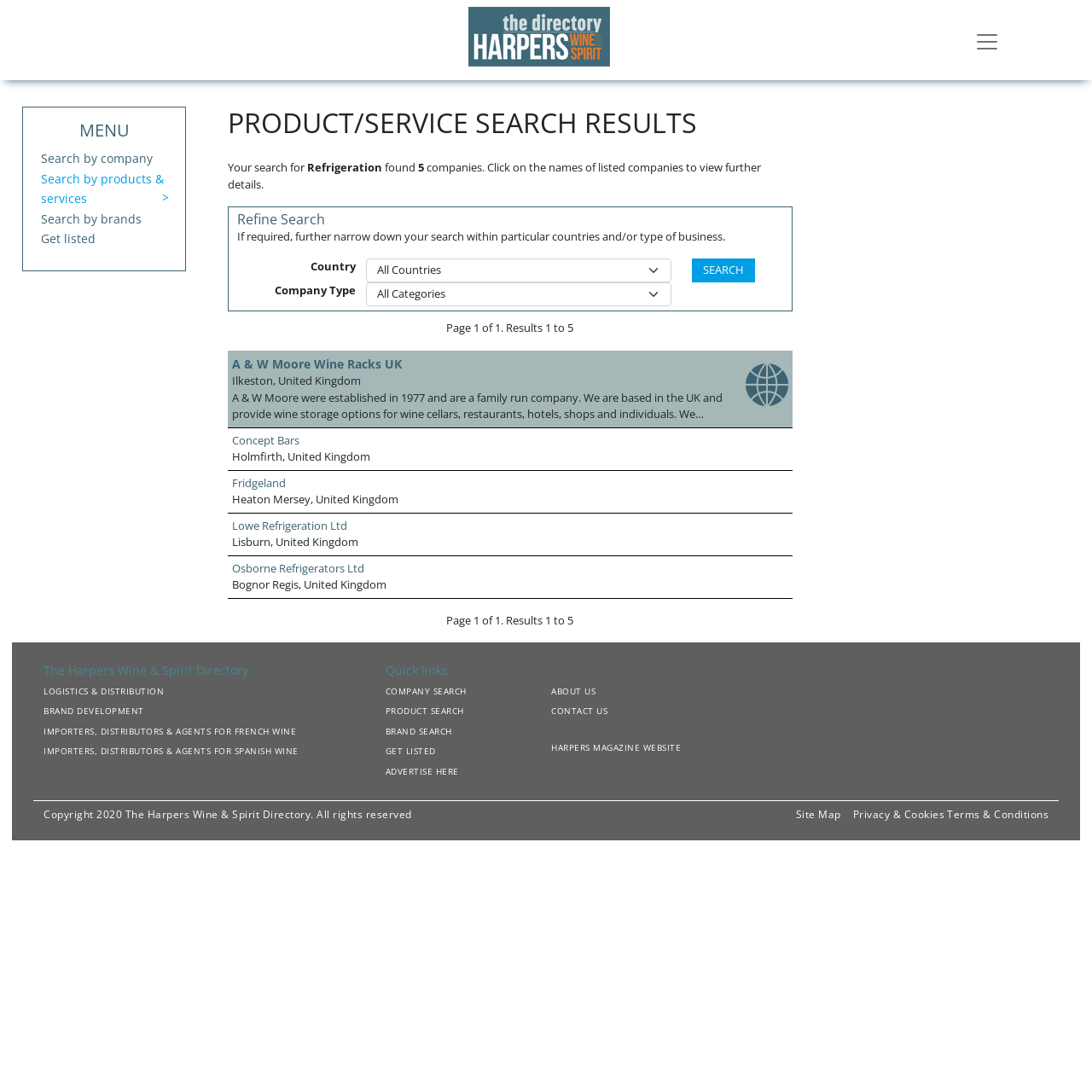Please determine the bounding box coordinates of the element's region to click for the following instruction: "Click on A & W Moore Wine Racks UK".

[0.212, 0.325, 0.368, 0.34]